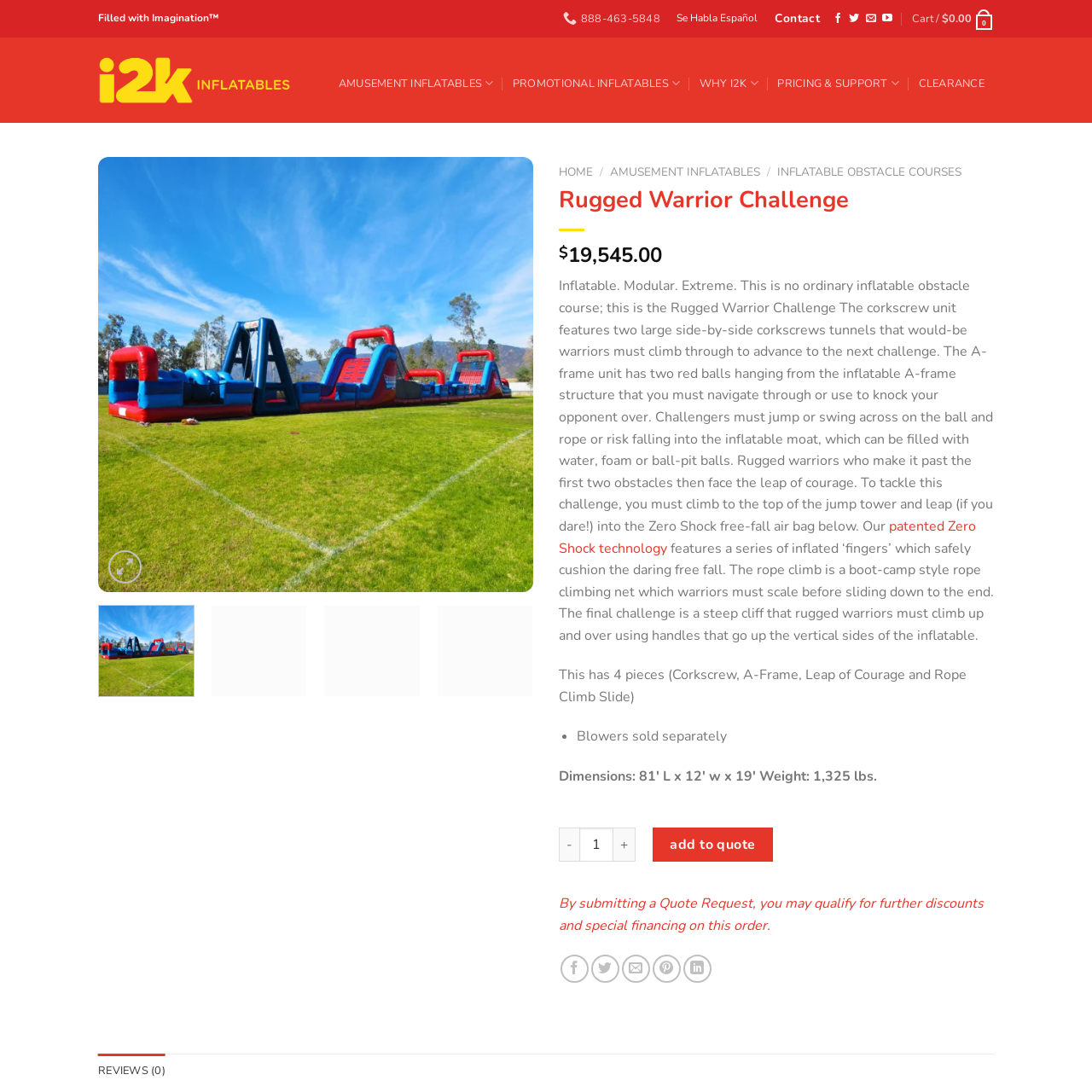What type of events is the Rugged Warrior Challenge ideal for?
Review the image area surrounded by the red bounding box and give a detailed answer to the question.

According to the caption, the Rugged Warrior Challenge is ideal for events that require entertainment and active engagement, making it a desirable addition to any outdoor gathering or festival.